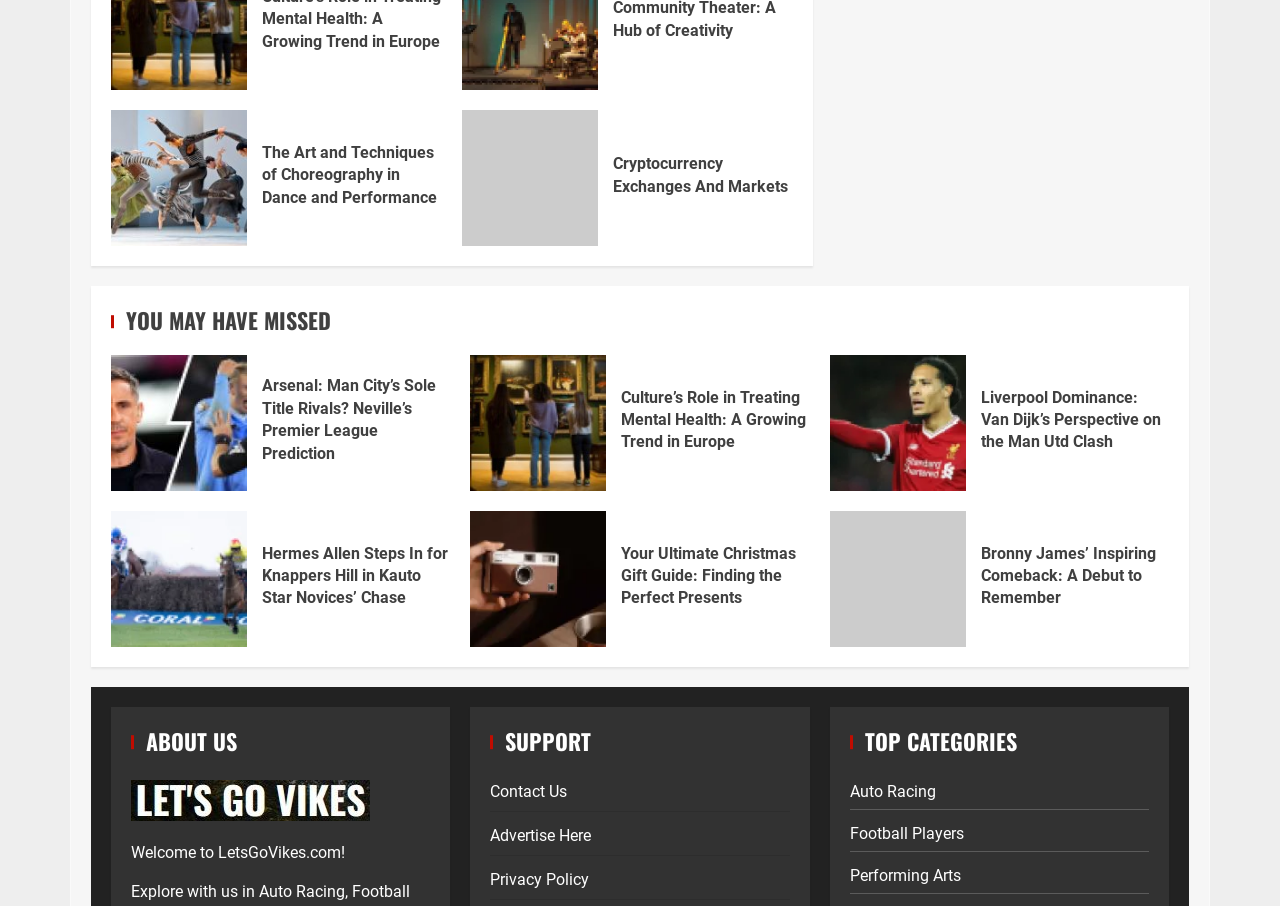Please determine the bounding box coordinates of the section I need to click to accomplish this instruction: "Learn about Cryptocurrency Exchanges And Markets".

[0.361, 0.122, 0.467, 0.272]